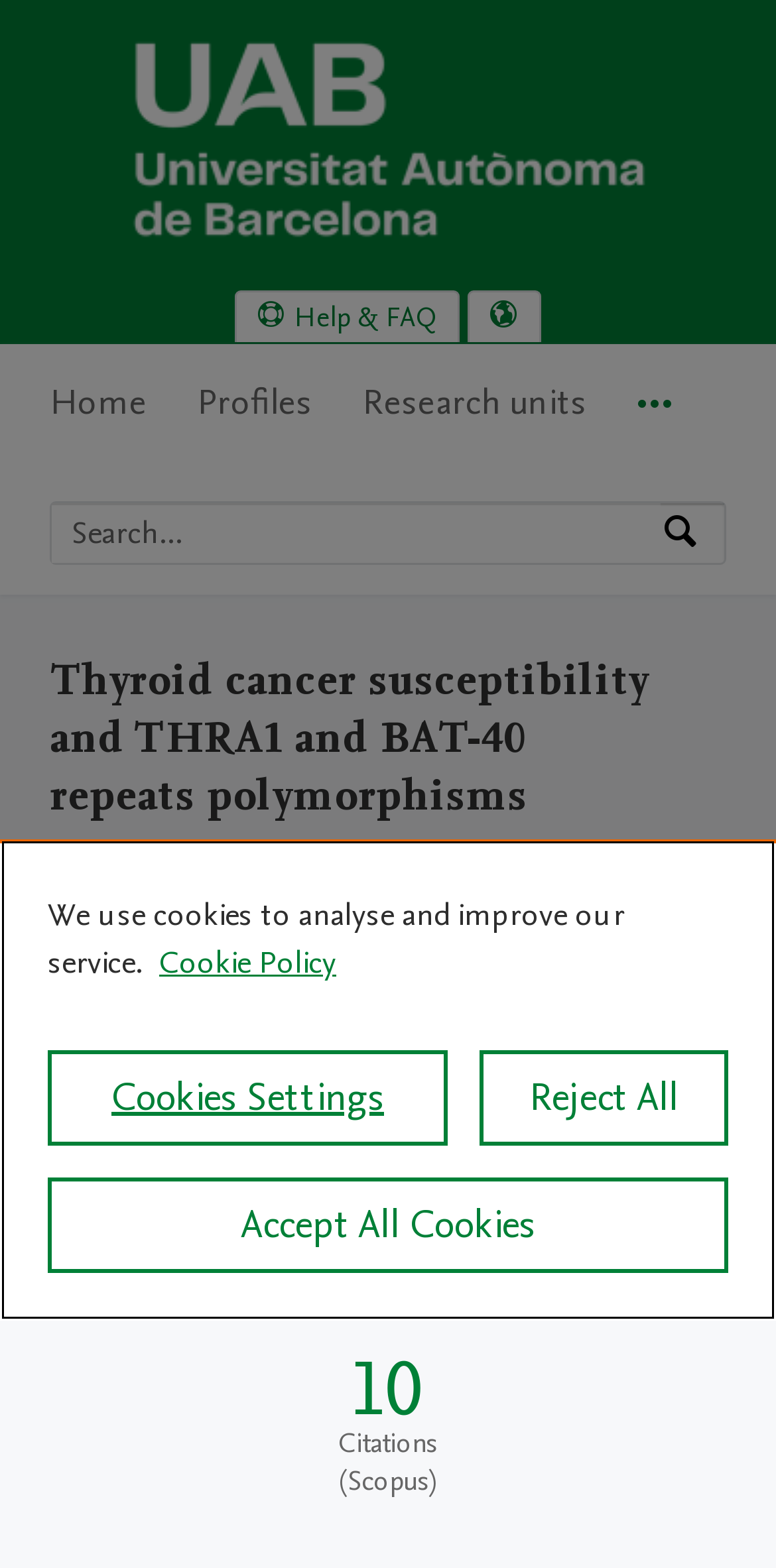Determine the bounding box coordinates for the area you should click to complete the following instruction: "Search by expertise, name or affiliation".

[0.067, 0.322, 0.851, 0.36]